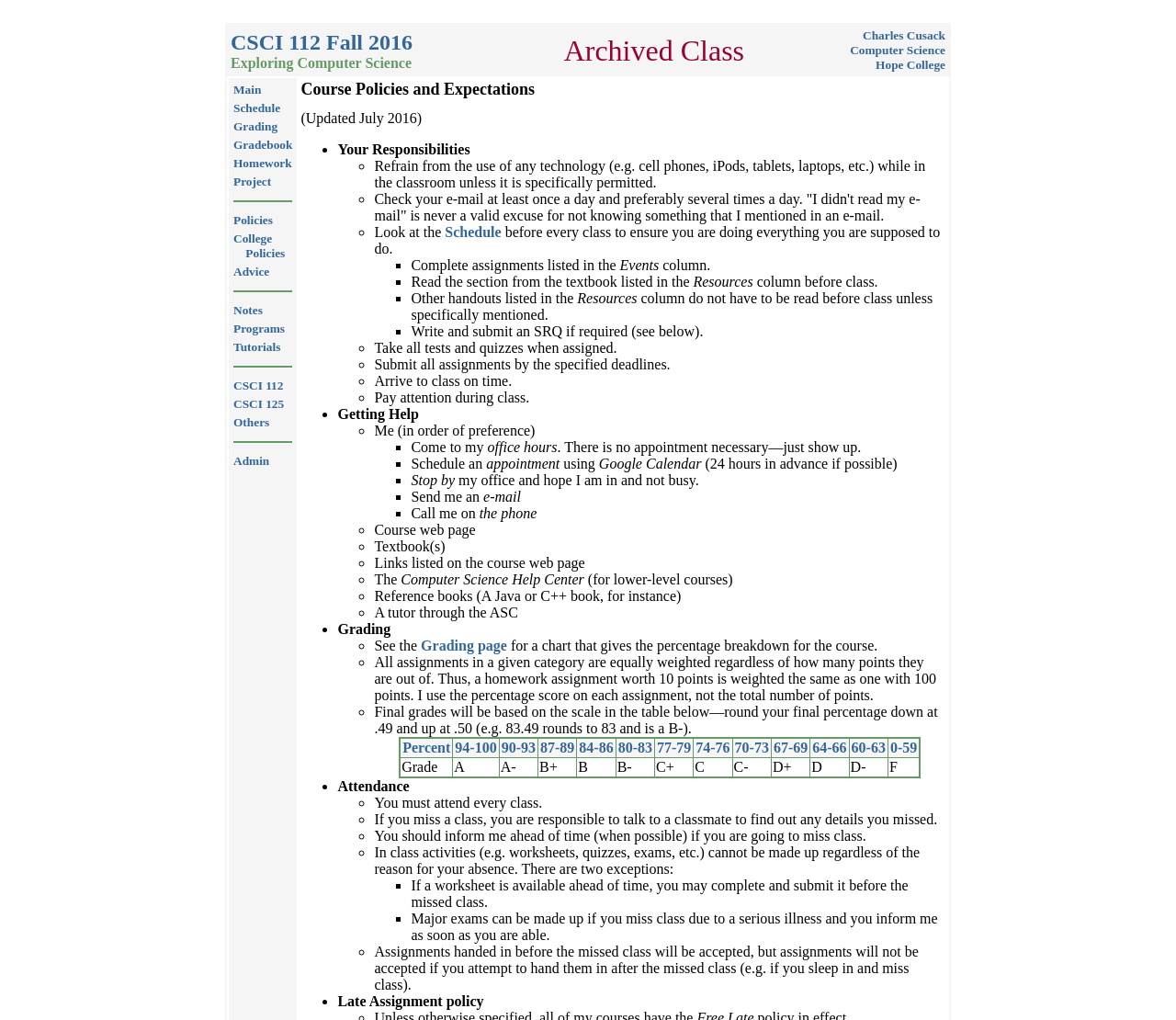Please specify the bounding box coordinates in the format (top-left x, top-left y, bottom-right x, bottom-right y), with all values as floating point numbers between 0 and 1. Identify the bounding box of the UI element described by: Main

[0.198, 0.079, 0.222, 0.095]